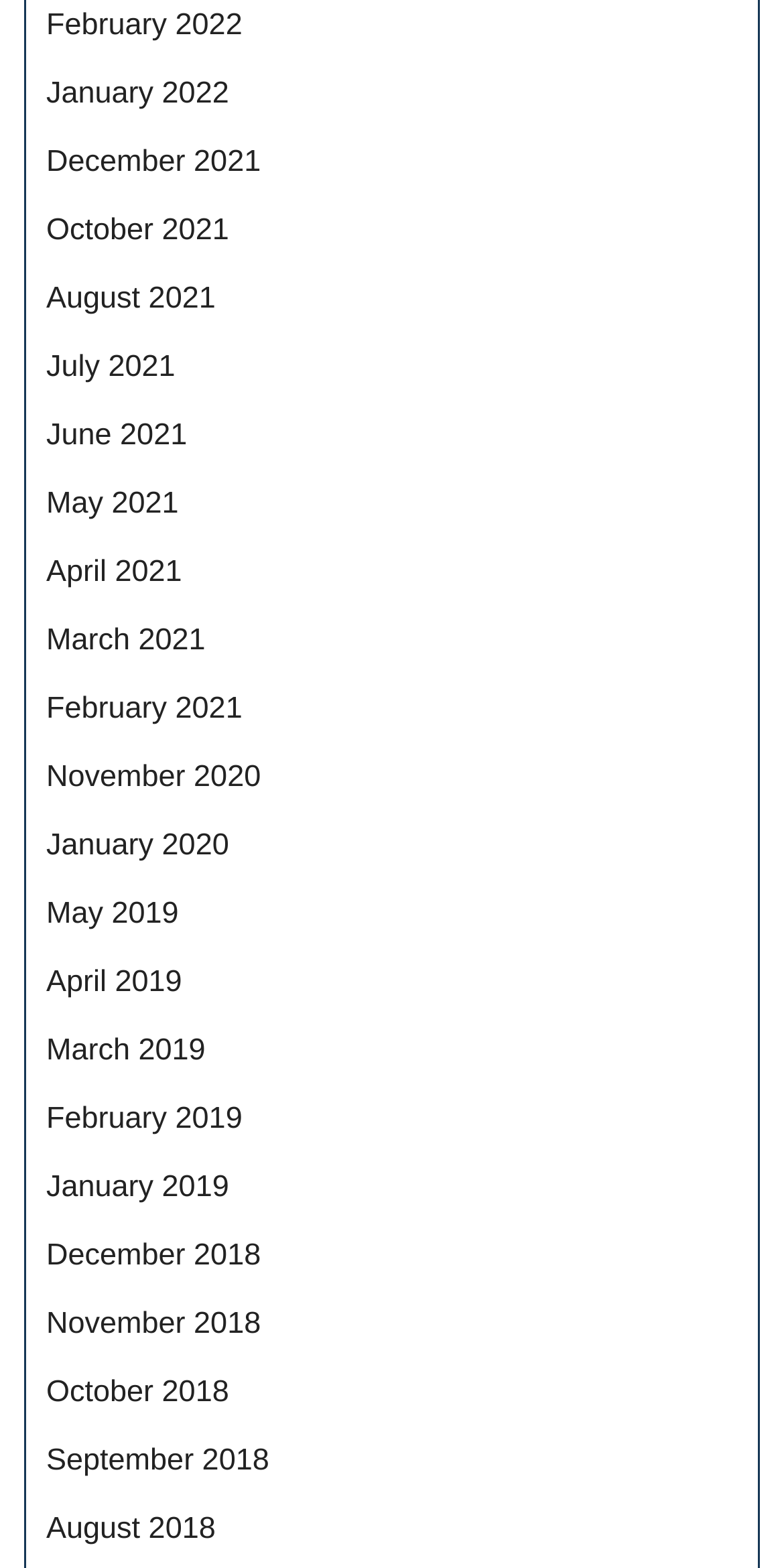Find and indicate the bounding box coordinates of the region you should select to follow the given instruction: "Search for something".

None